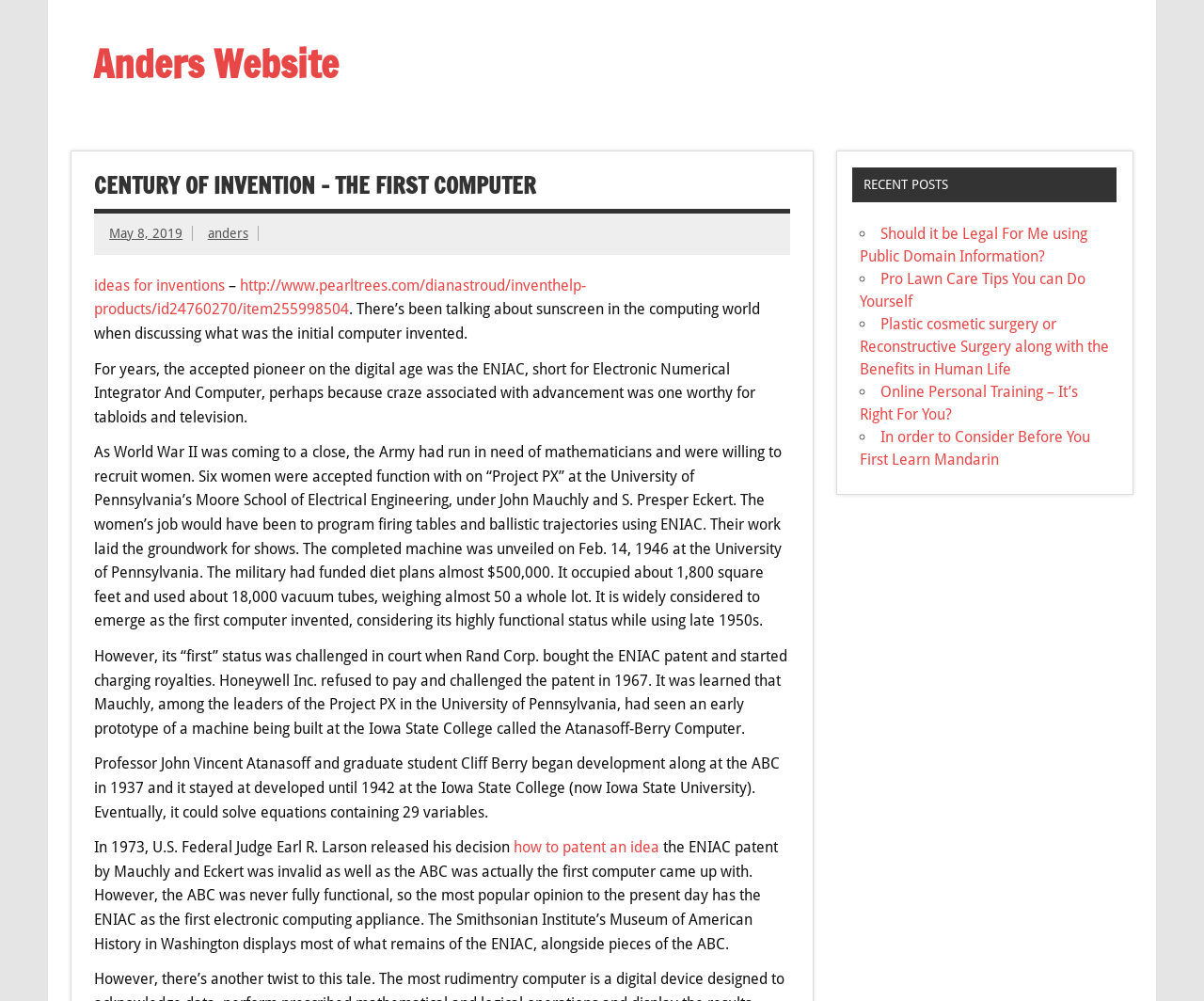Examine the image carefully and respond to the question with a detailed answer: 
What is the topic of the article?

The topic of the article can be inferred from the text content of the webpage. The article discusses the history of the first computer invented, including the ENIAC and the Atanasoff-Berry Computer.